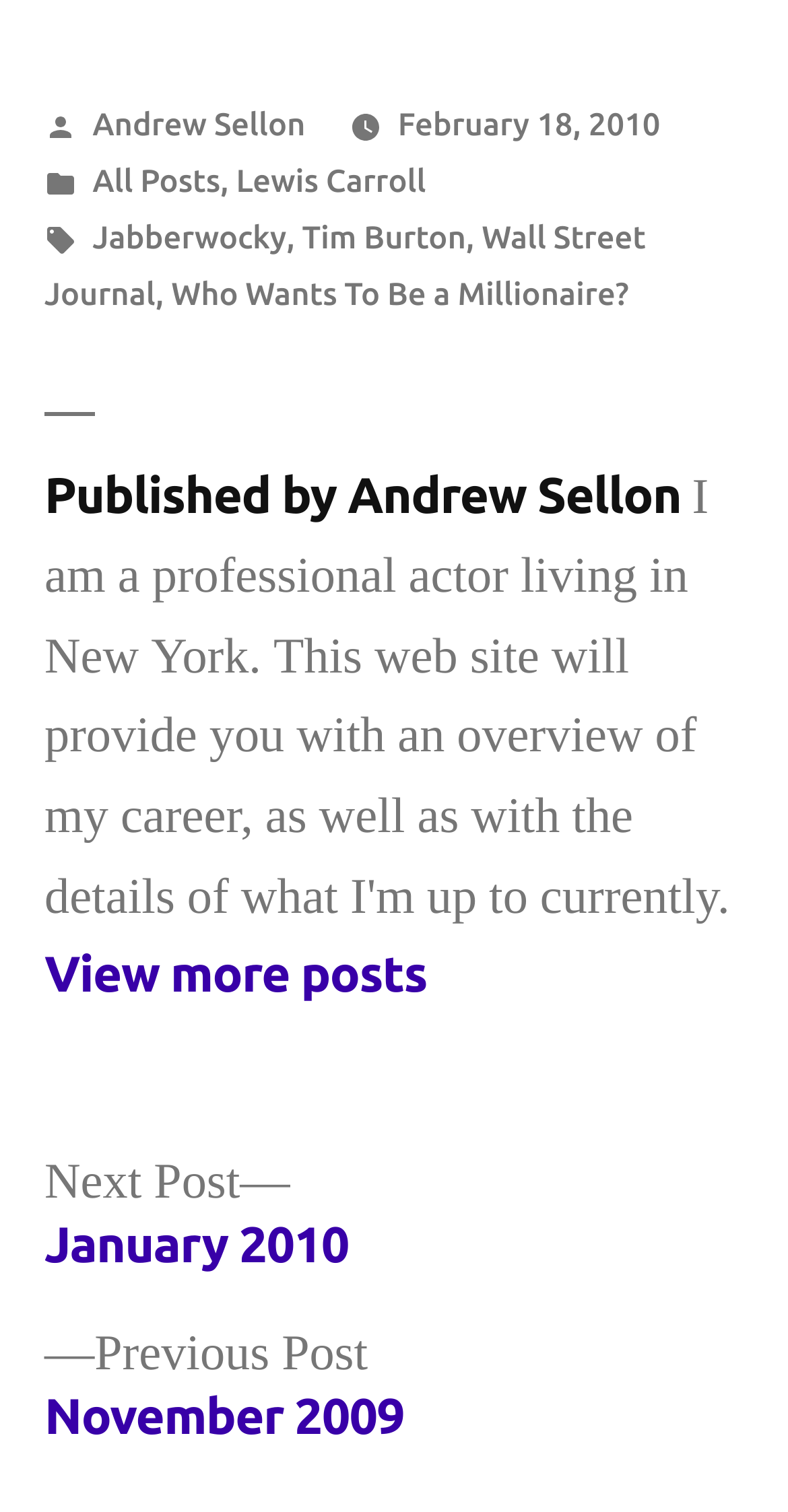What is the title of the previous post?
Based on the screenshot, answer the question with a single word or phrase.

November 2009